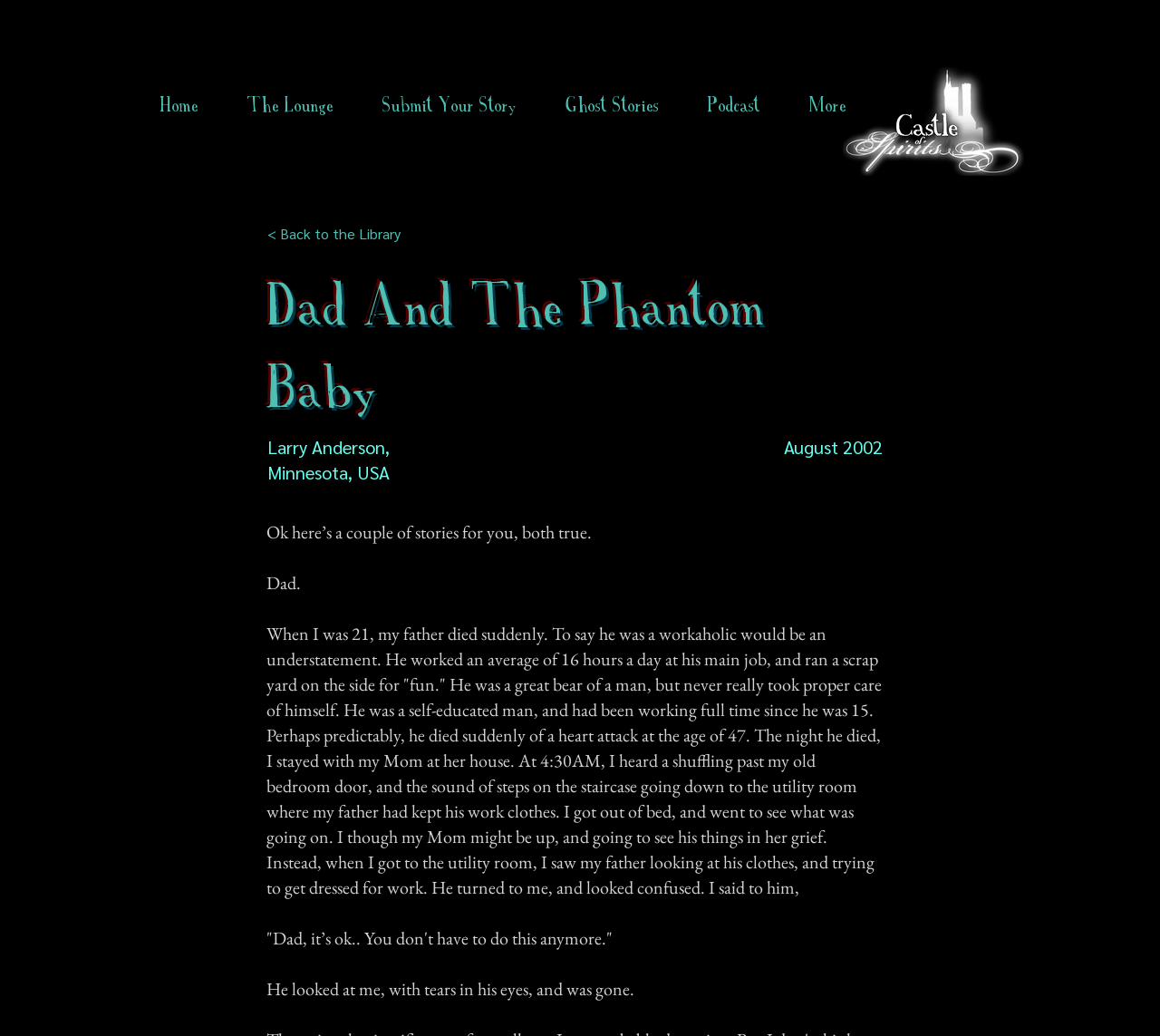Identify and provide the title of the webpage.

Dad And The Phantom Baby